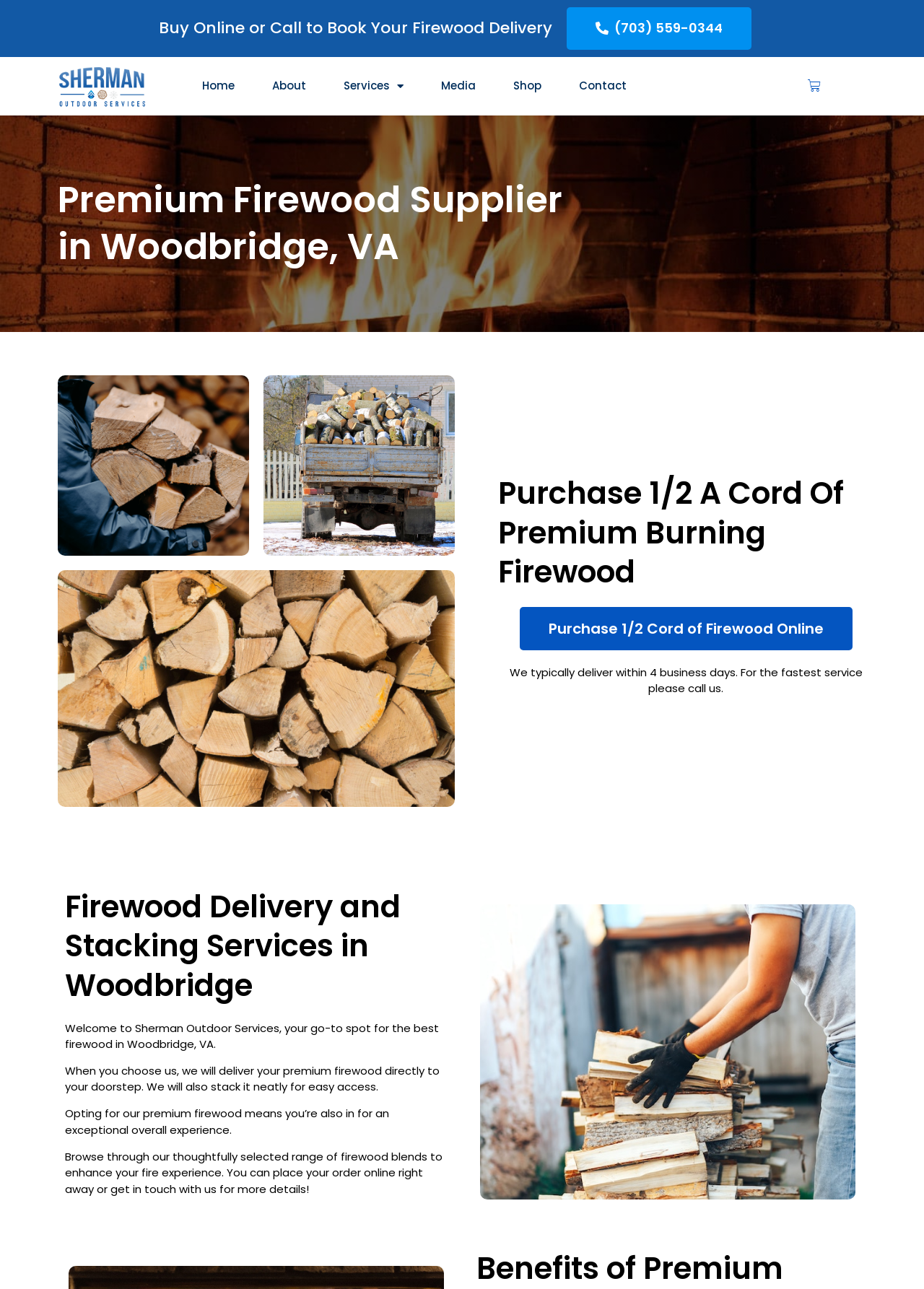Find the bounding box coordinates of the element you need to click on to perform this action: 'Go to the home page'. The coordinates should be represented by four float values between 0 and 1, in the format [left, top, right, bottom].

[0.198, 0.054, 0.274, 0.08]